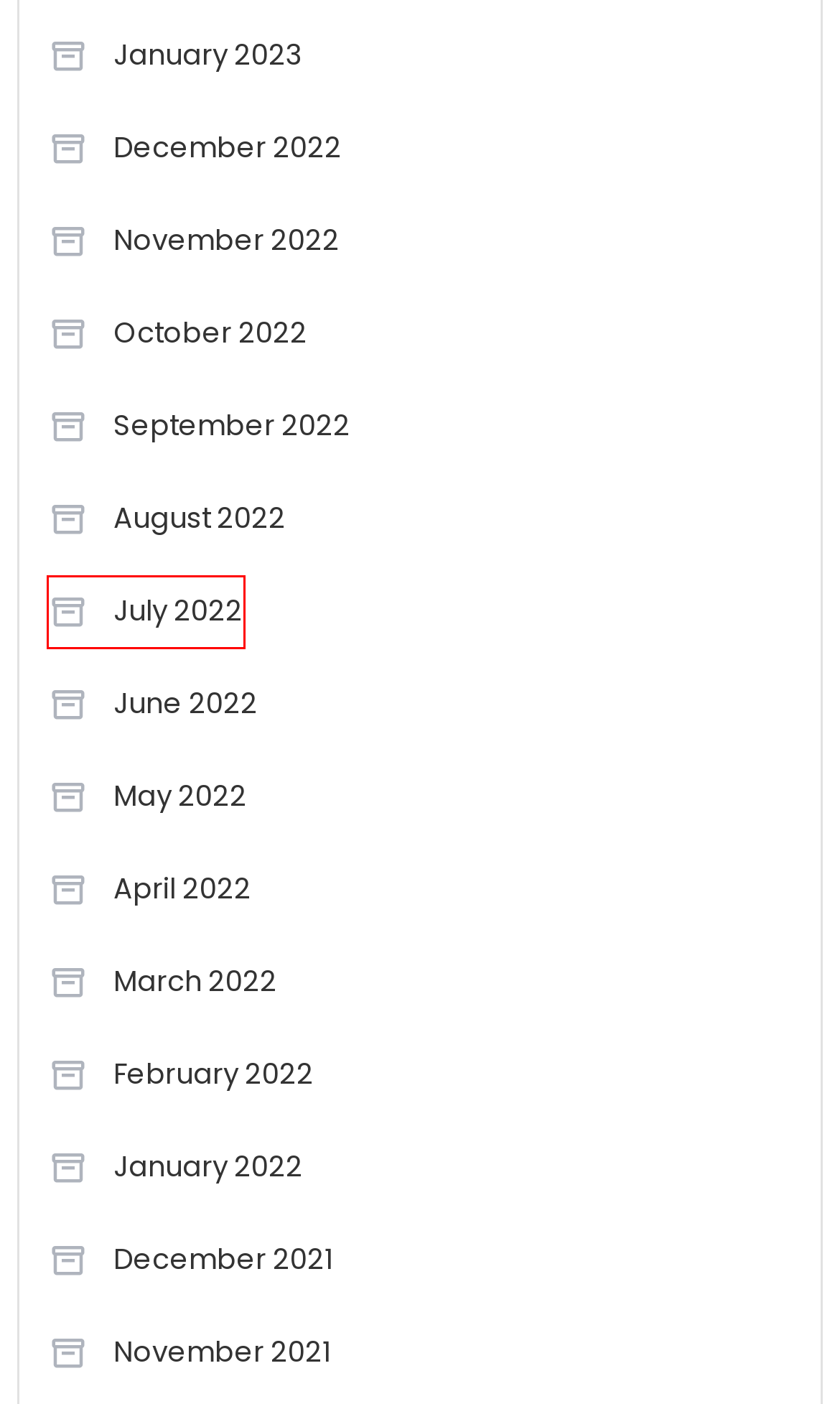You have been given a screenshot of a webpage, where a red bounding box surrounds a UI element. Identify the best matching webpage description for the page that loads after the element in the bounding box is clicked. Options include:
A. June 2022 – Our House Of Paint
B. August 2022 – Our House Of Paint
C. February 2022 – Our House Of Paint
D. September 2022 – Our House Of Paint
E. November 2021 – Our House Of Paint
F. December 2022 – Our House Of Paint
G. July 2022 – Our House Of Paint
H. December 2021 – Our House Of Paint

G